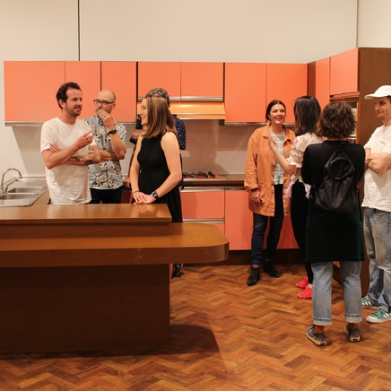What is the woman in the black dress doing?
Carefully analyze the image and provide a detailed answer to the question.

According to the caption, the woman in the black dress is 'leaning against the island counter', which suggests that she is standing near the counter and resting against it.